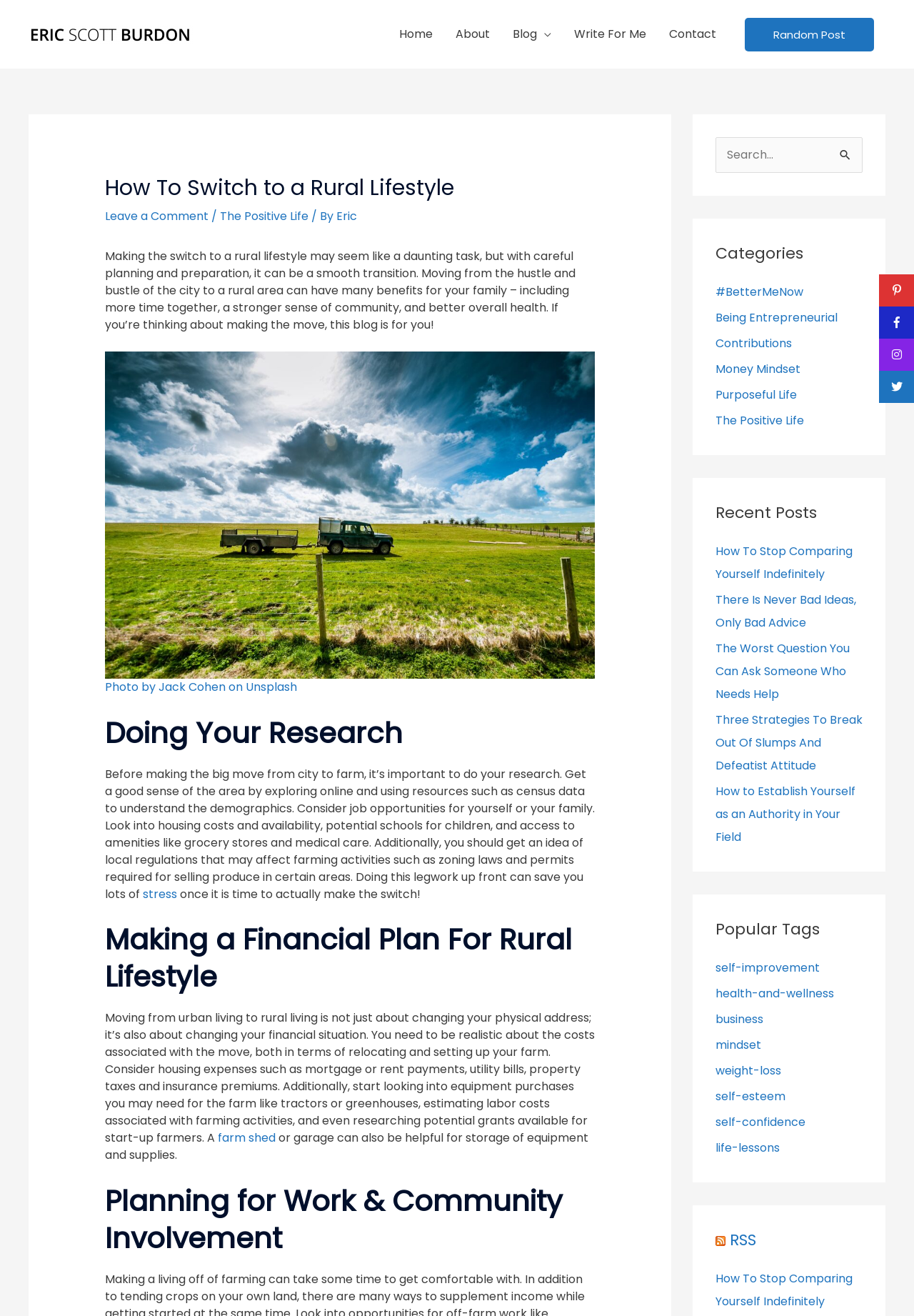Locate the bounding box coordinates of the element you need to click to accomplish the task described by this instruction: "Click on the 'Home' link".

[0.424, 0.009, 0.486, 0.043]